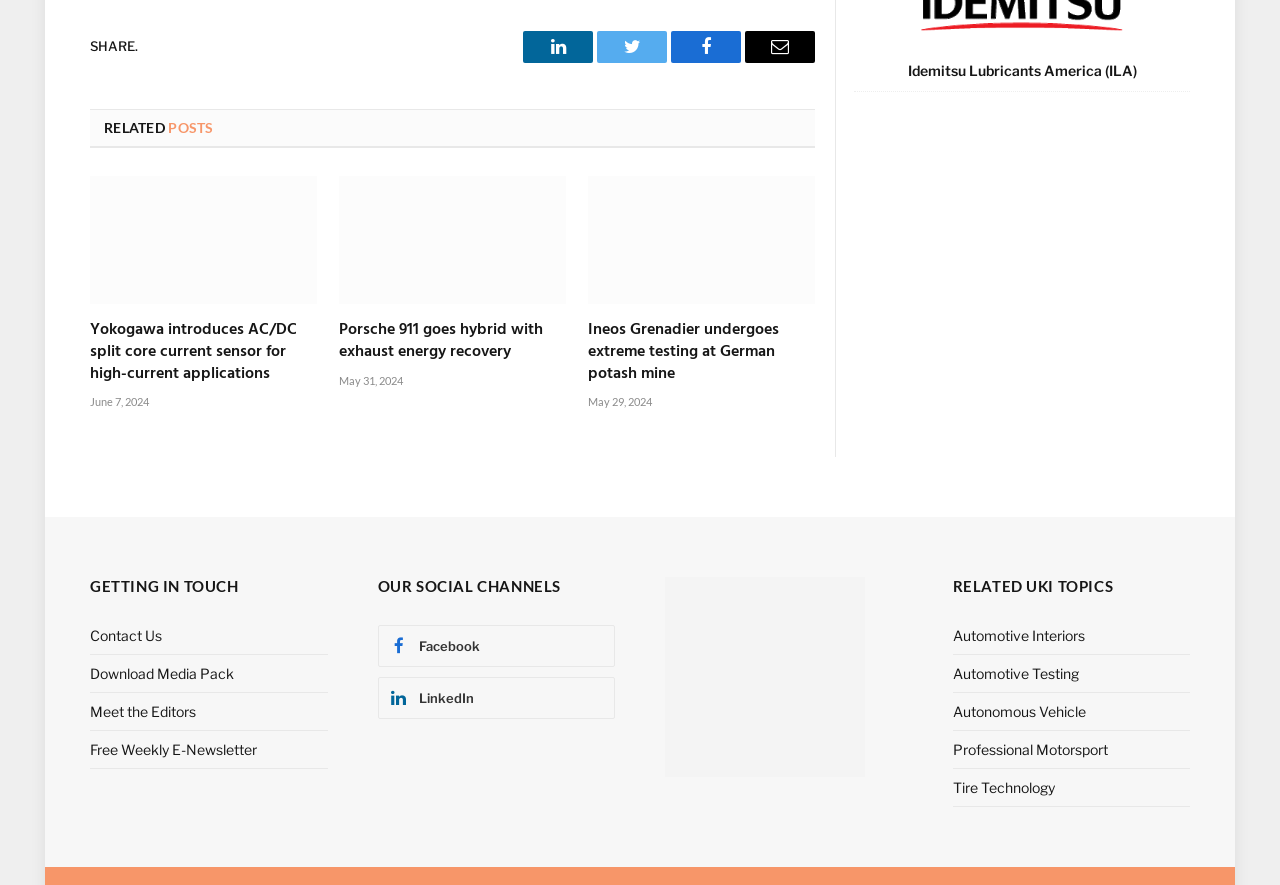Find the bounding box coordinates of the clickable element required to execute the following instruction: "Follow on Facebook". Provide the coordinates as four float numbers between 0 and 1, i.e., [left, top, right, bottom].

[0.295, 0.706, 0.48, 0.753]